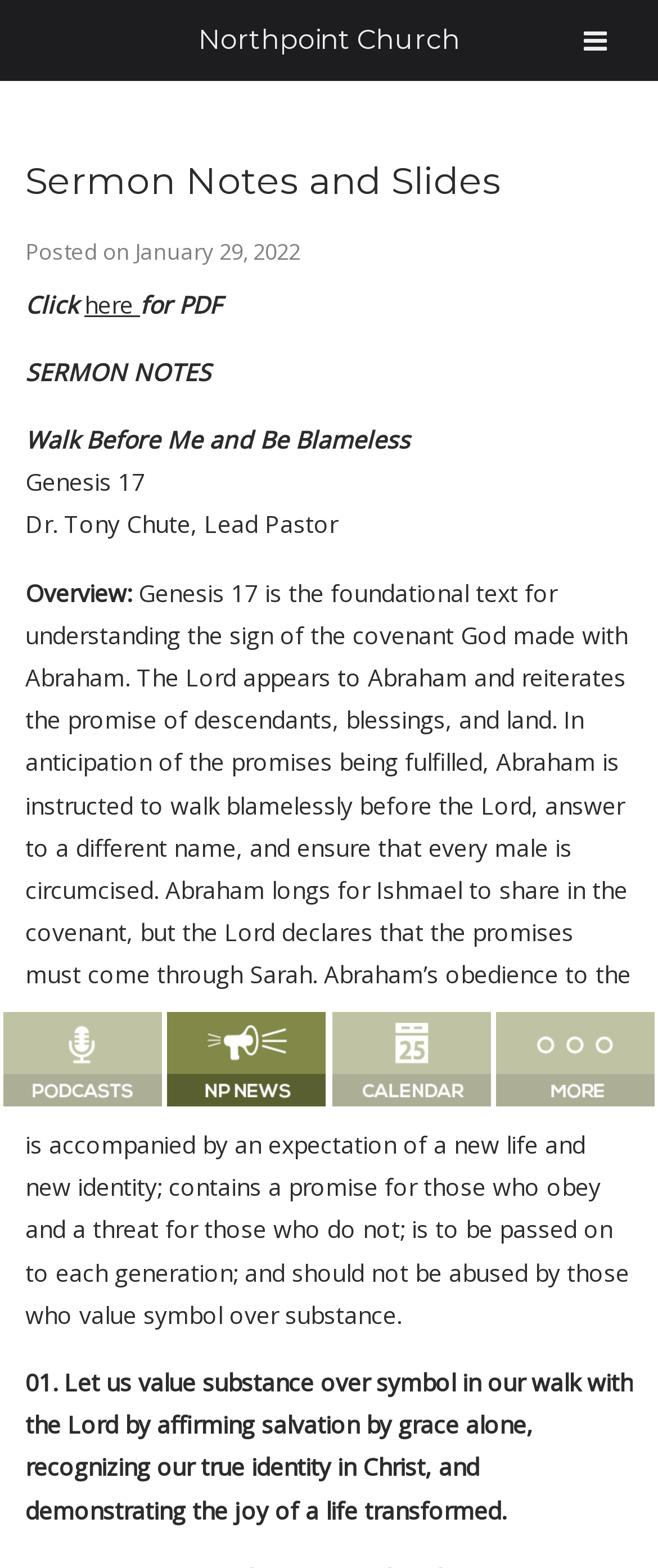What is the title of the sermon?
With the help of the image, please provide a detailed response to the question.

I found the title of the sermon by looking at the static text element with the content 'Walk Before Me and Be Blameless' which is located below the 'SERMON NOTES' heading.